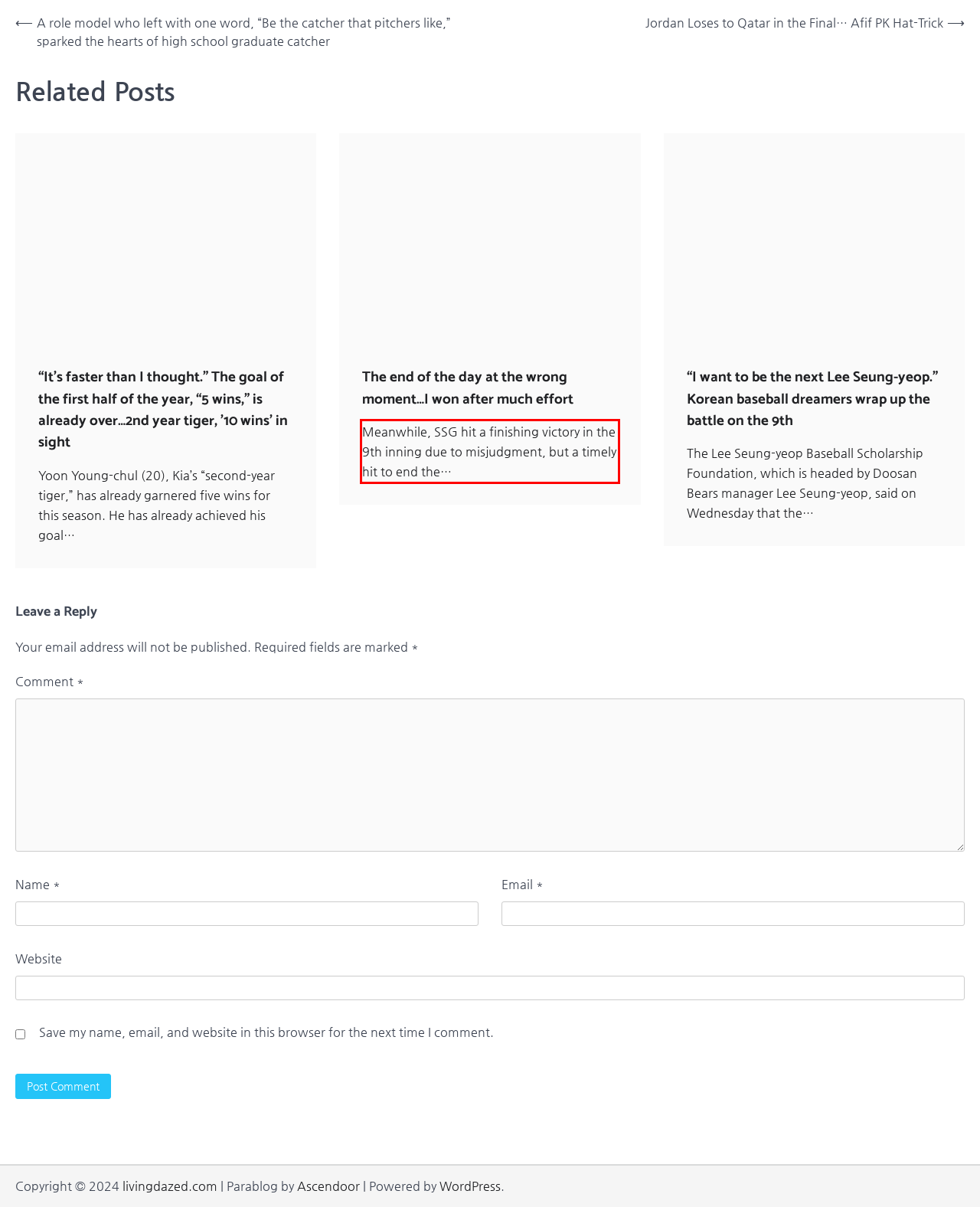Examine the webpage screenshot and use OCR to obtain the text inside the red bounding box.

Meanwhile, SSG hit a finishing victory in the 9th inning due to misjudgment, but a timely hit to end the…